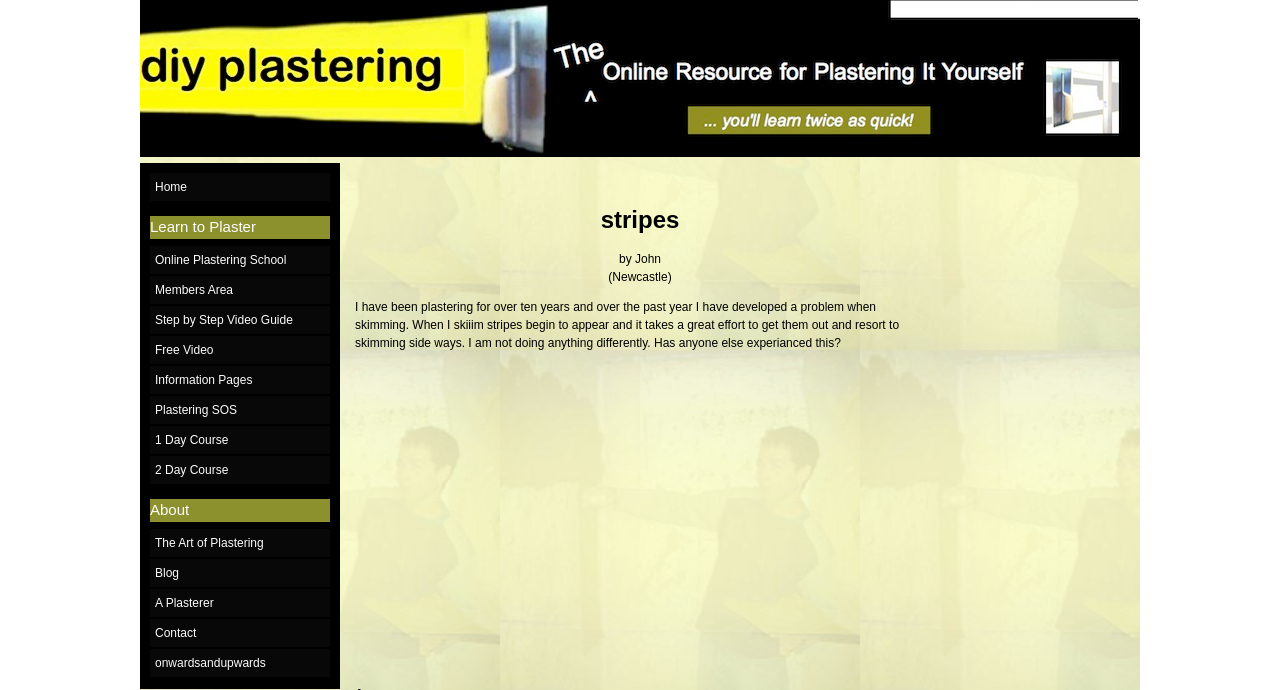What is the author's occupation?
Give a comprehensive and detailed explanation for the question.

The author mentions 'I have been plastering for over ten years' in the text, indicating that their occupation is a plasterer.